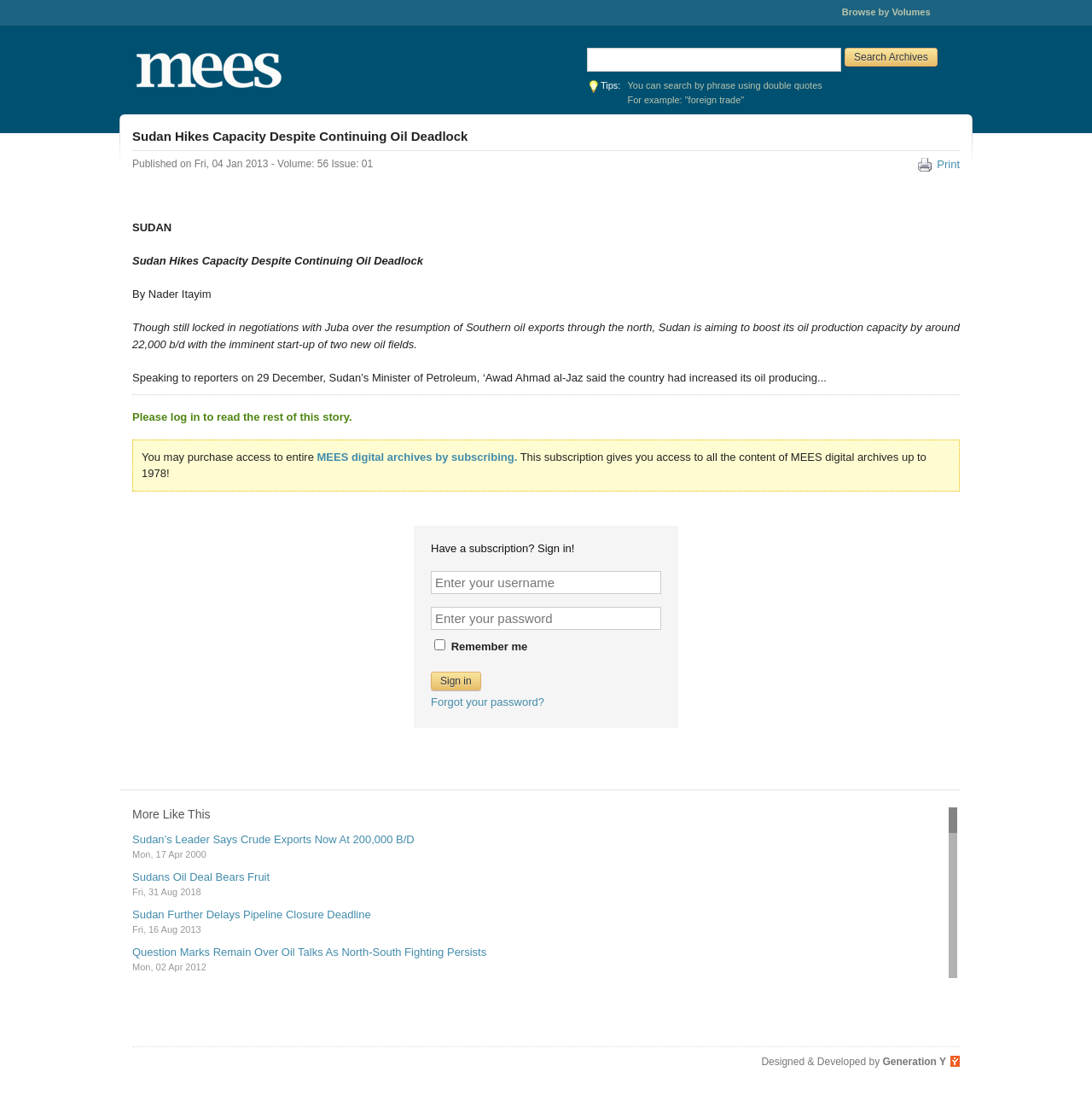What is required to read the rest of the story?
Analyze the image and deliver a detailed answer to the question.

The webpage says 'Please log in to read the rest of this story', which means that users need to log in to access the full content of the article.